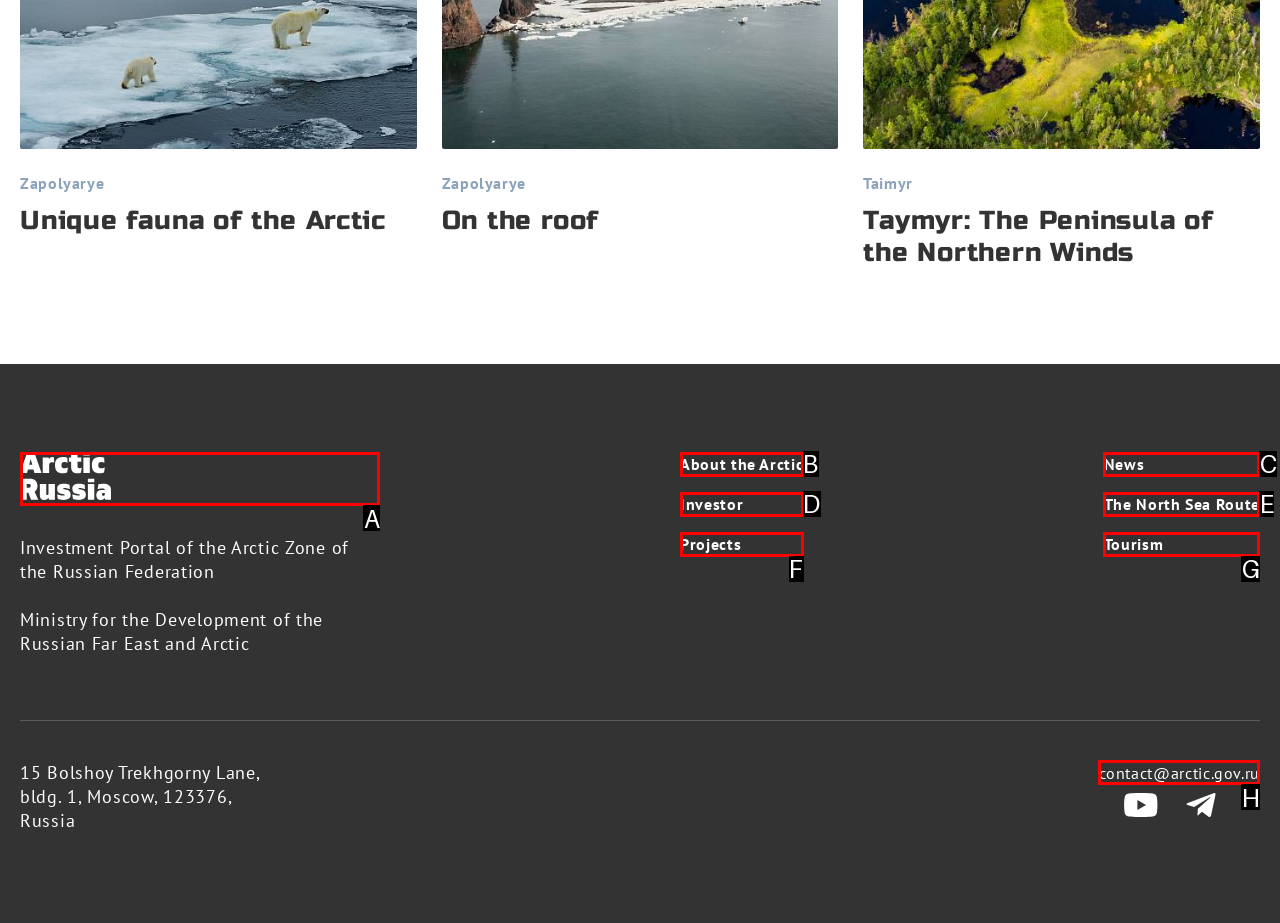Select the appropriate HTML element that needs to be clicked to execute the following task: Contact via email. Respond with the letter of the option.

H